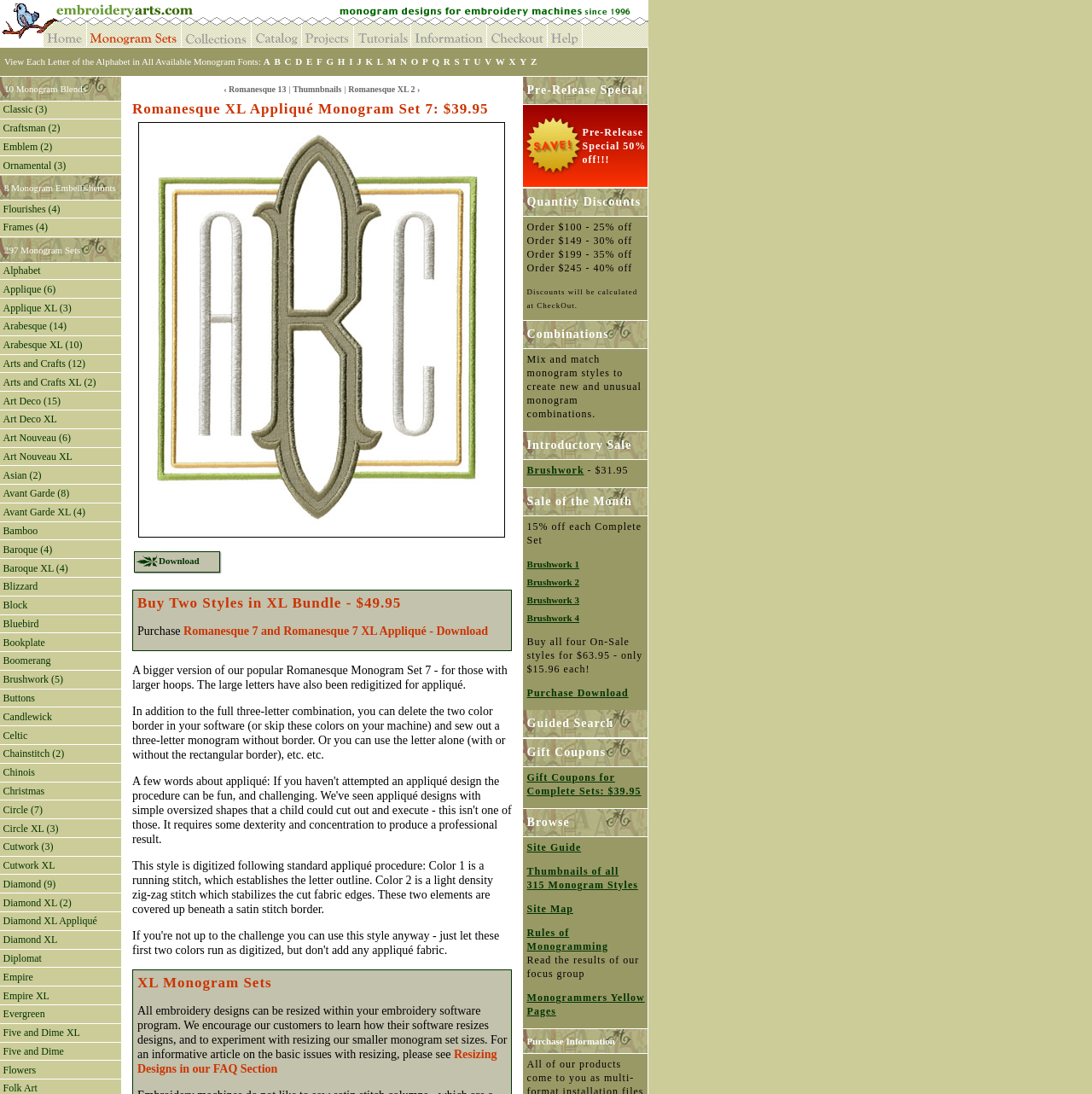Please provide a detailed answer to the question below based on the screenshot: 
What is the purpose of the alphabet links?

The alphabet links, ranging from 'A' to 'R', are provided to allow users to view each letter of the alphabet in all available monogram fonts, as indicated by the static text 'View Each Letter of the Alphabet in All Available Monogram Fonts:'.